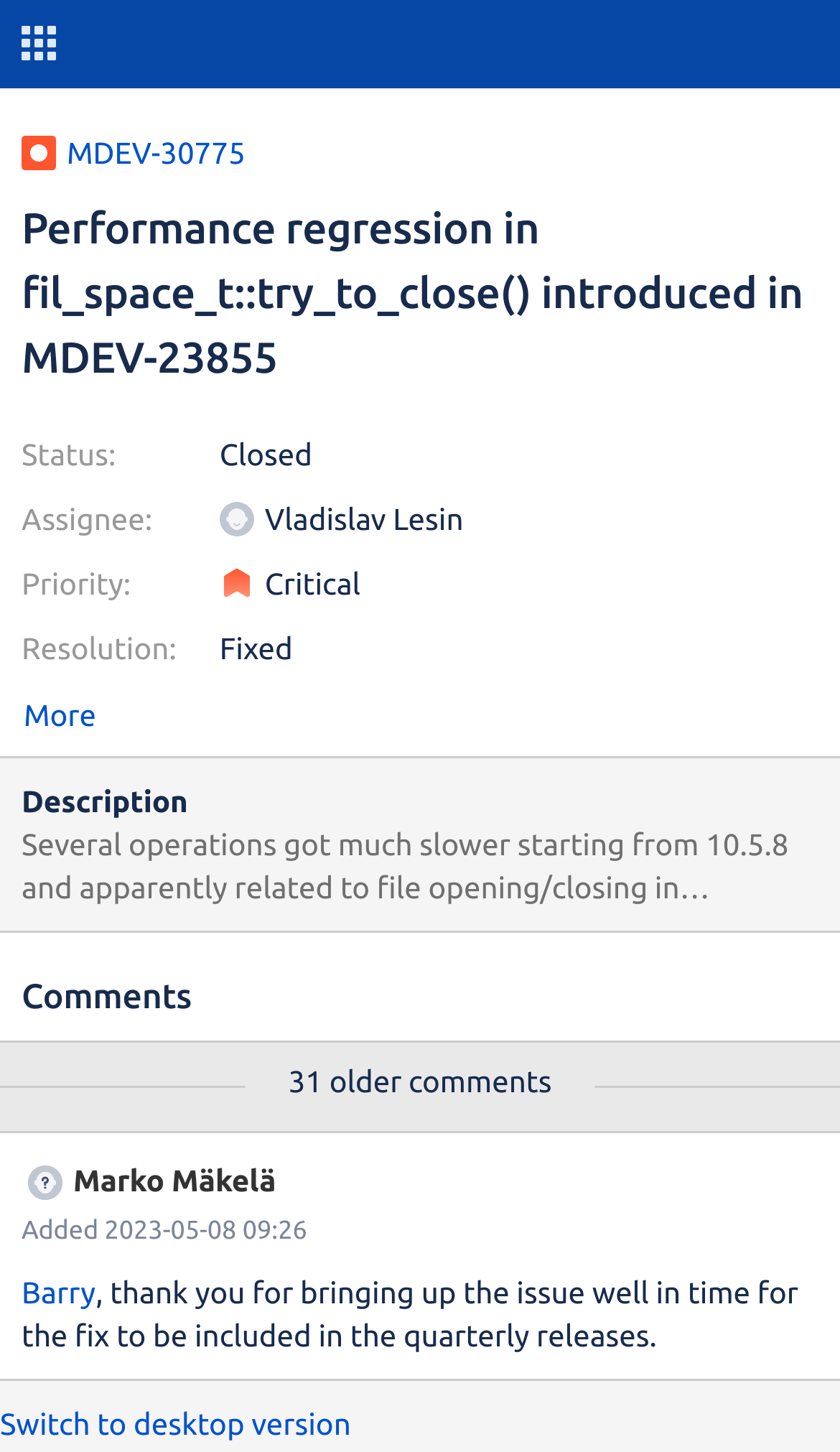Please examine the image and answer the question with a detailed explanation:
What is the priority of this issue?

I determined the answer by looking at the 'Priority:' label and its corresponding value 'Critical' on the webpage.